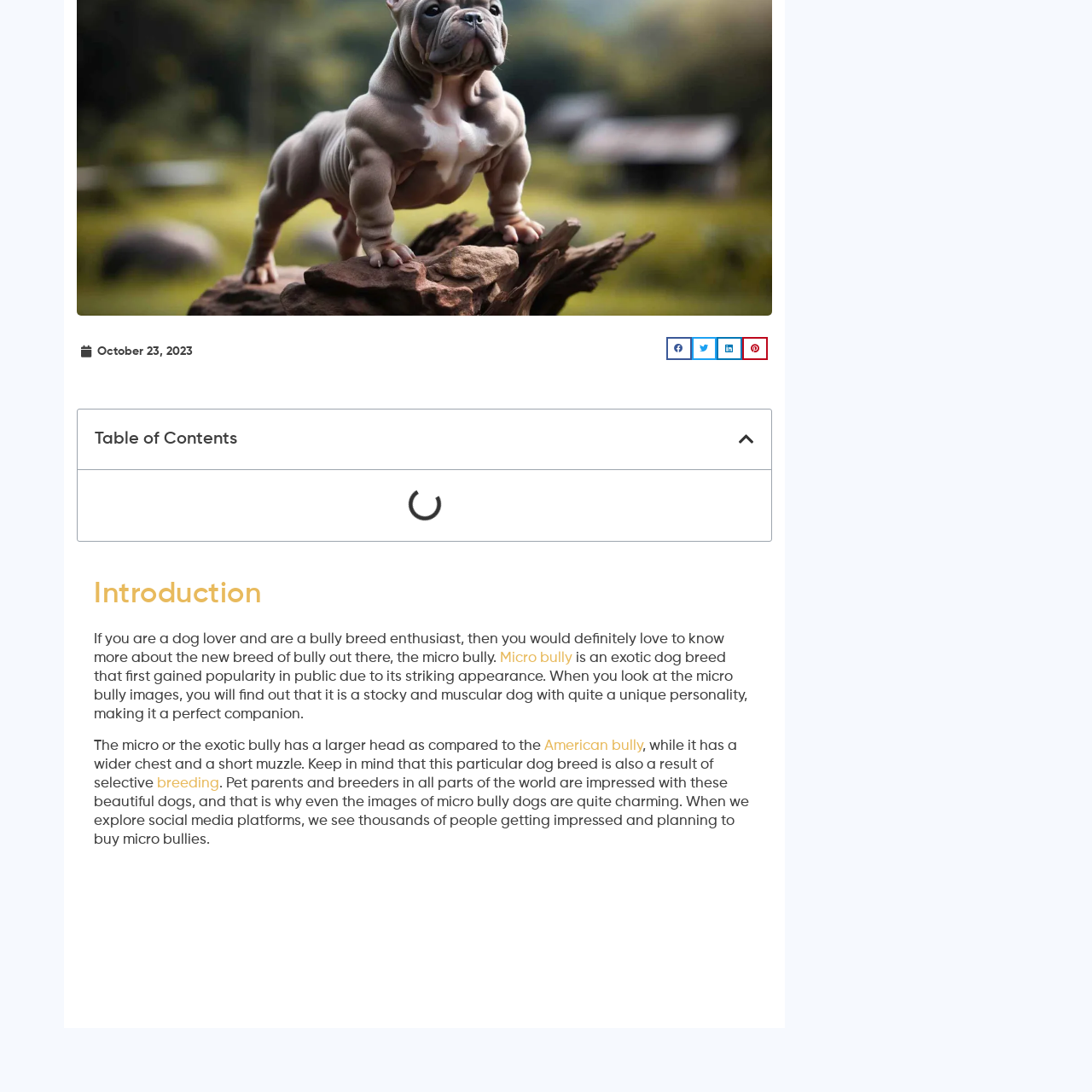Explain in detail what is depicted in the image within the red-bordered box.

The image presents a side-by-side comparison of a Shorty Bull and a Micro Bully, highlighting their distinct facial features. This visual juxtaposition emphasizes the unique traits of each breed, set against a neutral studio background. The Shorty Bull, known for its compact stature, contrasts with the Micro Bully's muscular build, showcasing the evolutionary differences between these two bully breeds. This comparison not only provides a clear visual representation of their physical characteristics but also serves as an informative resource for dog enthusiasts looking to understand the variations in appearance between these popular breeds.